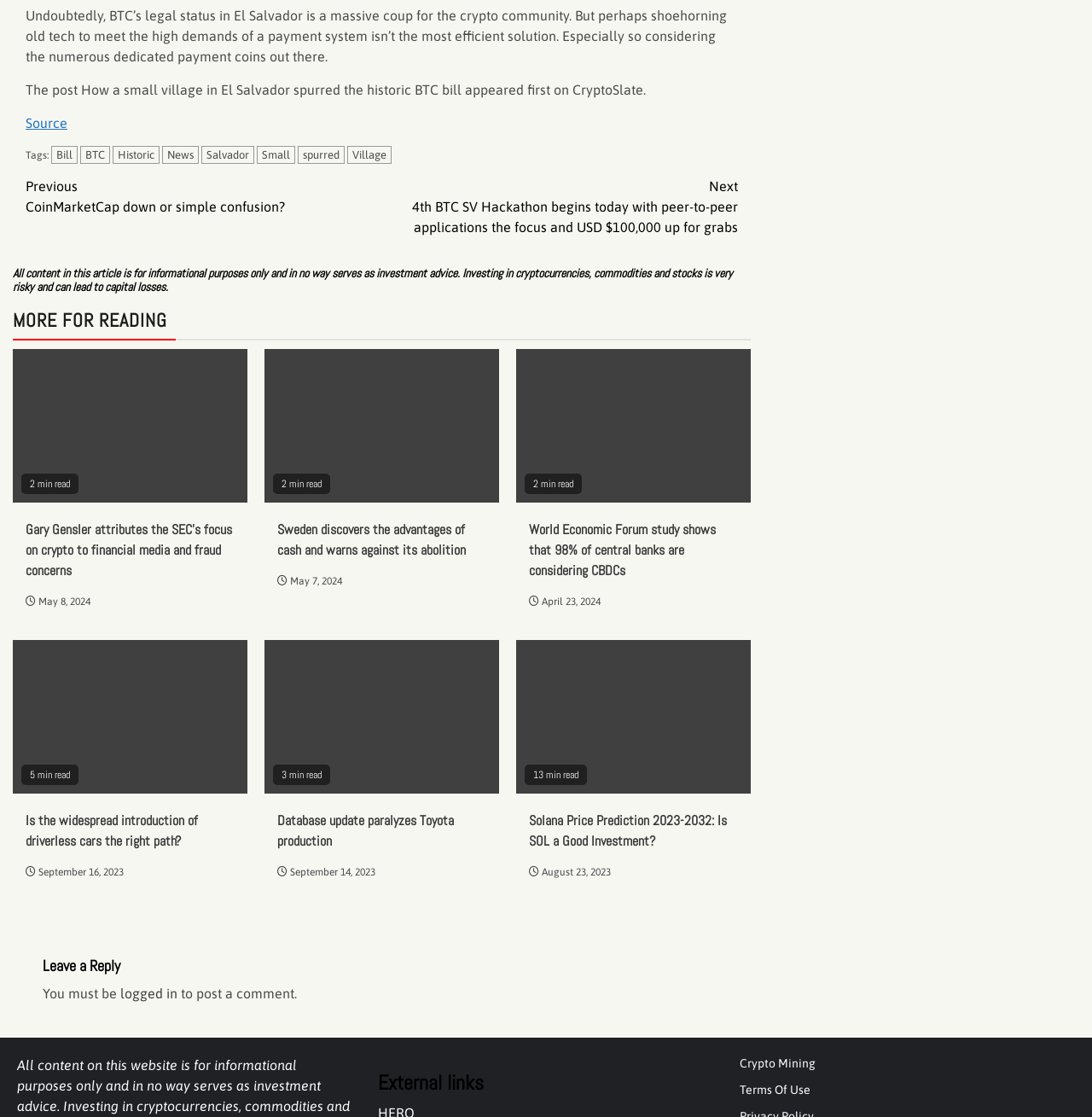Please locate the bounding box coordinates of the element that needs to be clicked to achieve the following instruction: "Read the article about the World Economic Forum study on central banks considering CBDCs". The coordinates should be four float numbers between 0 and 1, i.e., [left, top, right, bottom].

[0.473, 0.313, 0.687, 0.45]